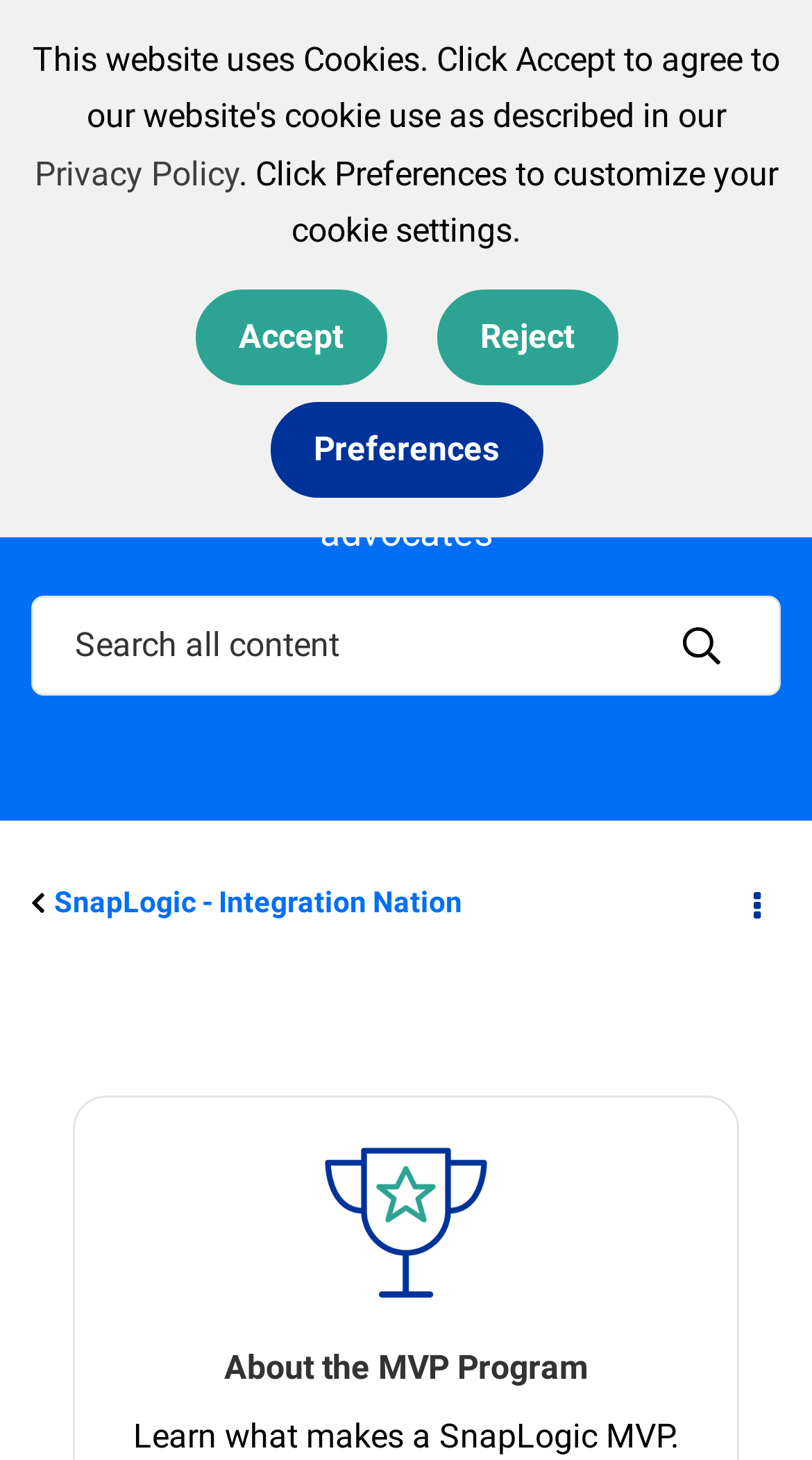Identify the bounding box coordinates of the section that should be clicked to achieve the task described: "Search".

[0.805, 0.409, 0.923, 0.475]